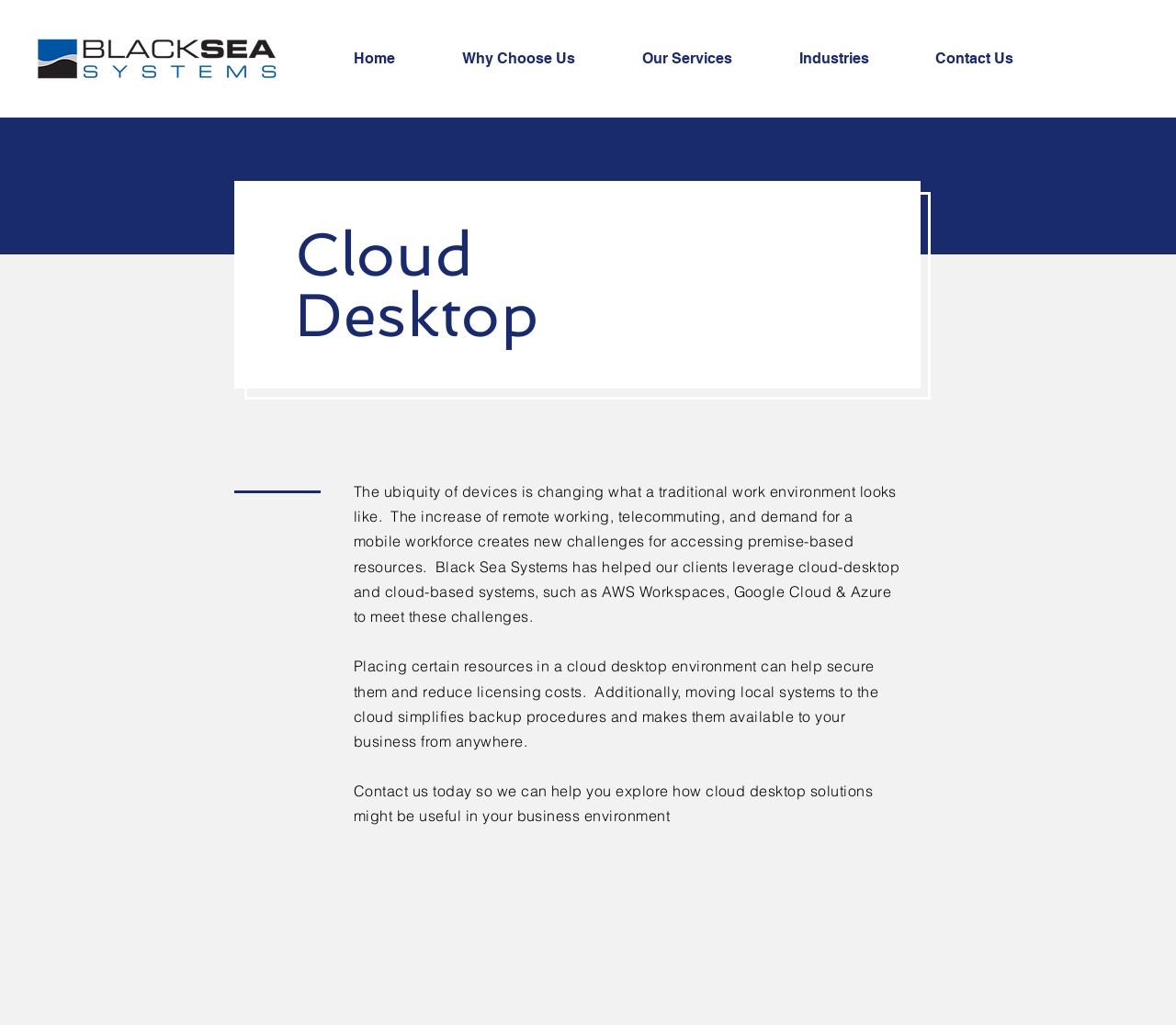Provide your answer in a single word or phrase: 
What is the company name?

Black Sea Systems